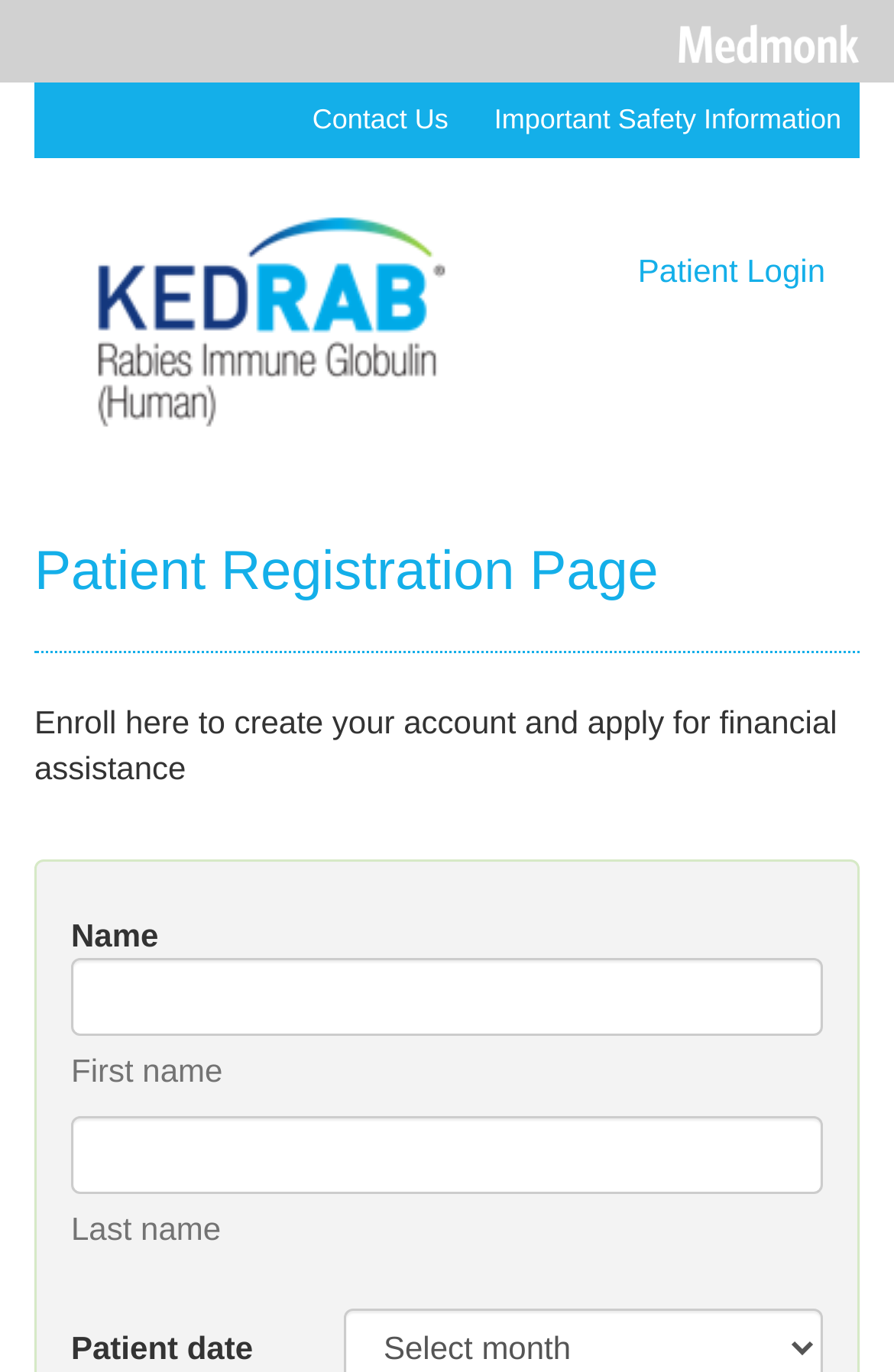Use the details in the image to answer the question thoroughly: 
What is the purpose of this webpage?

Based on the webpage content, it appears that the purpose of this webpage is for patients to register and create an account, as indicated by the heading 'Patient Registration Page' and the presence of text fields for entering name and other information.